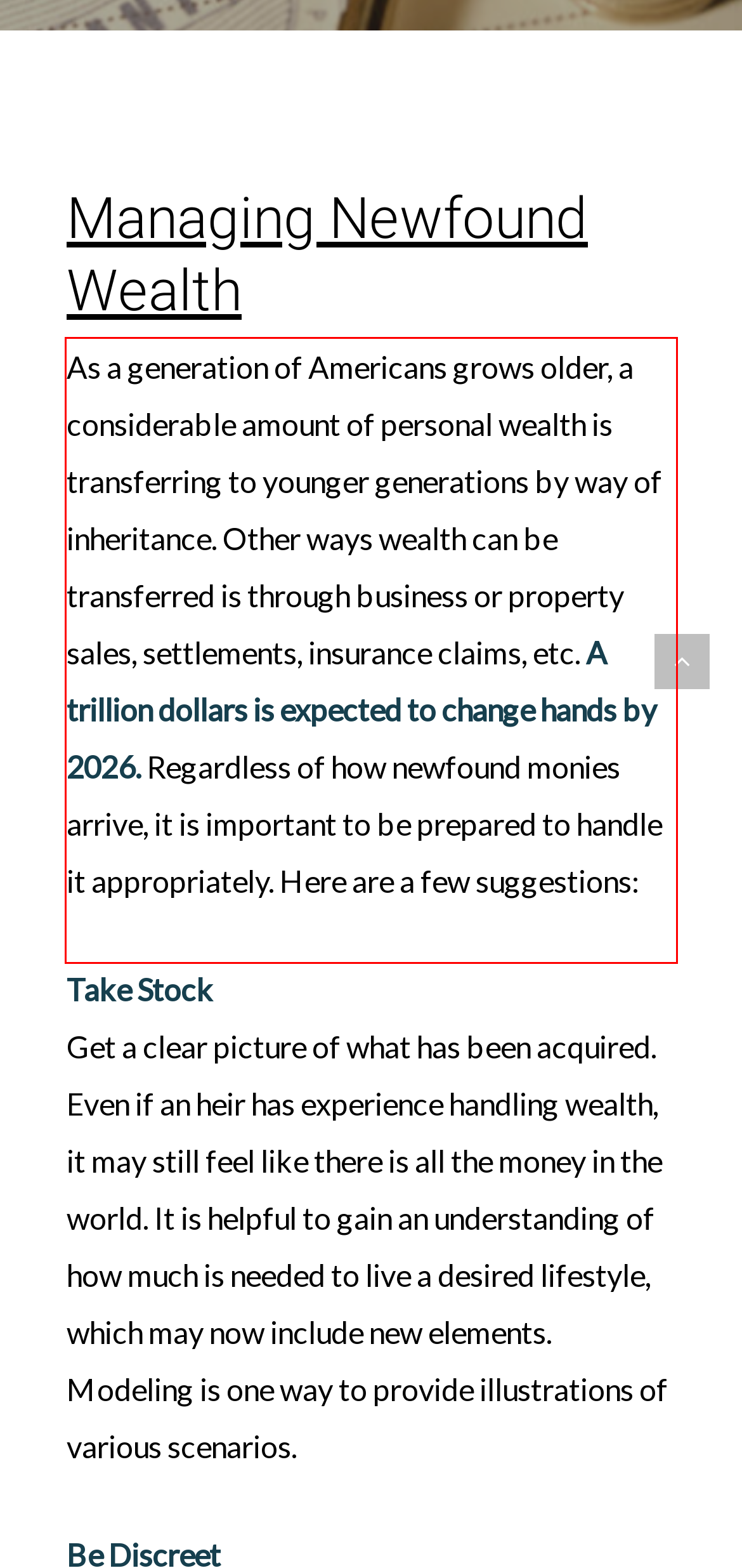Review the webpage screenshot provided, and perform OCR to extract the text from the red bounding box.

As a generation of Americans grows older, a considerable amount of personal wealth is transferring to younger generations by way of inheritance. Other ways wealth can be transferred is through business or property sales, settlements, insurance claims, etc. A trillion dollars is expected to change hands by 2026. Regardless of how newfound monies arrive, it is important to be prepared to handle it appropriately. Here are a few suggestions: